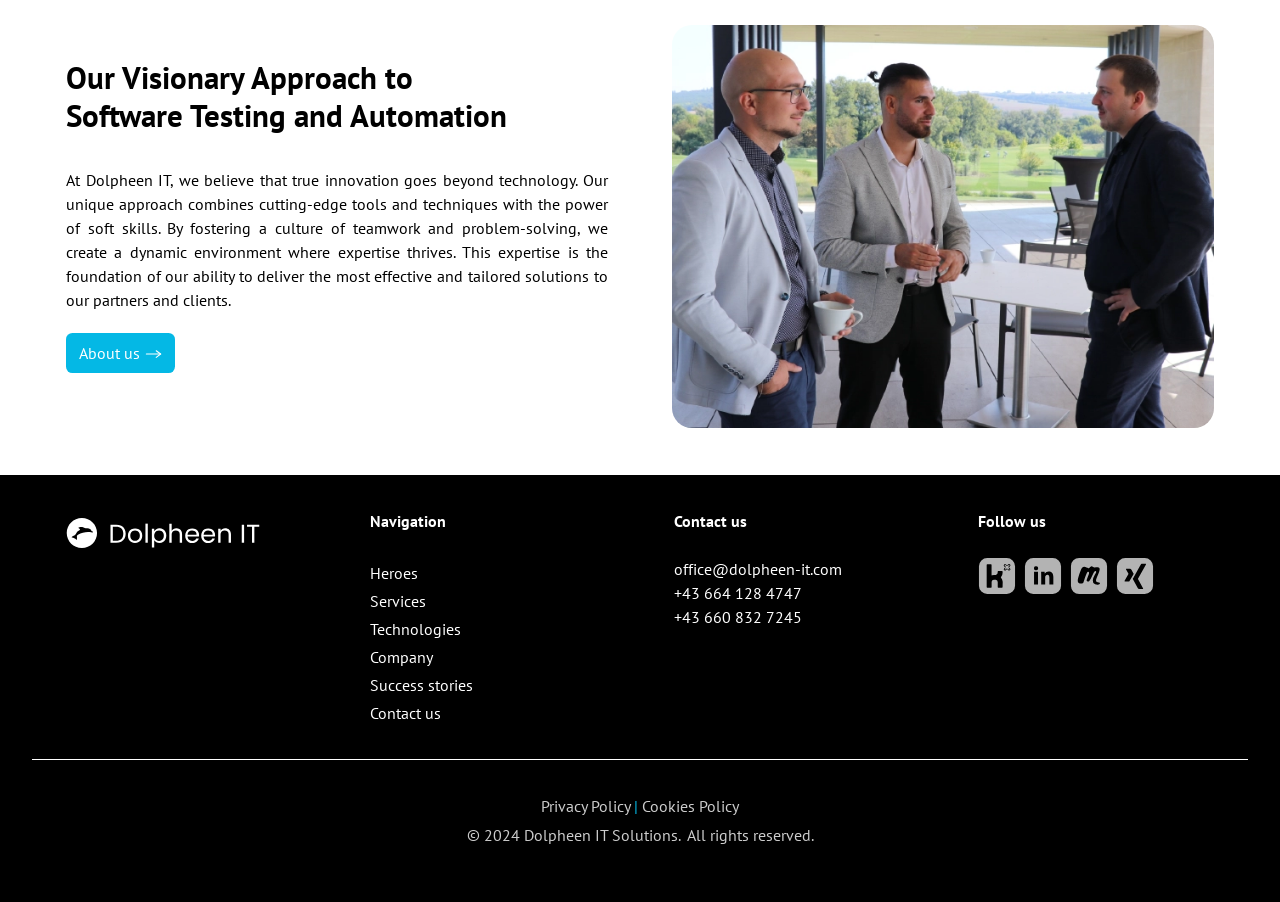Answer the question using only one word or a concise phrase: What is the company name?

Dolpheen IT Solutions